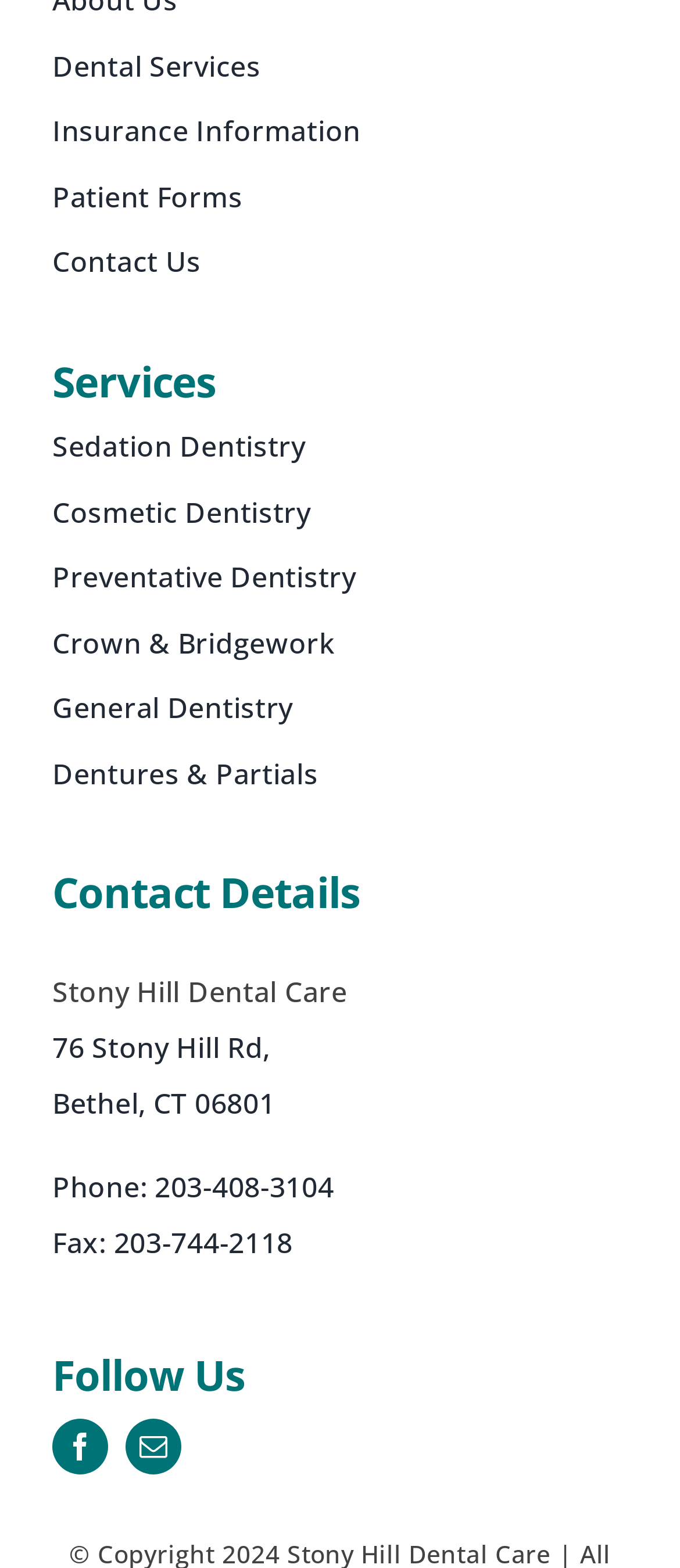What social media platform can I follow the dental care center on?
Utilize the image to construct a detailed and well-explained answer.

The answer can be found in the 'Follow Us' section, where the link 'facebook' is located, indicating that the dental care center has a Facebook page that users can follow.